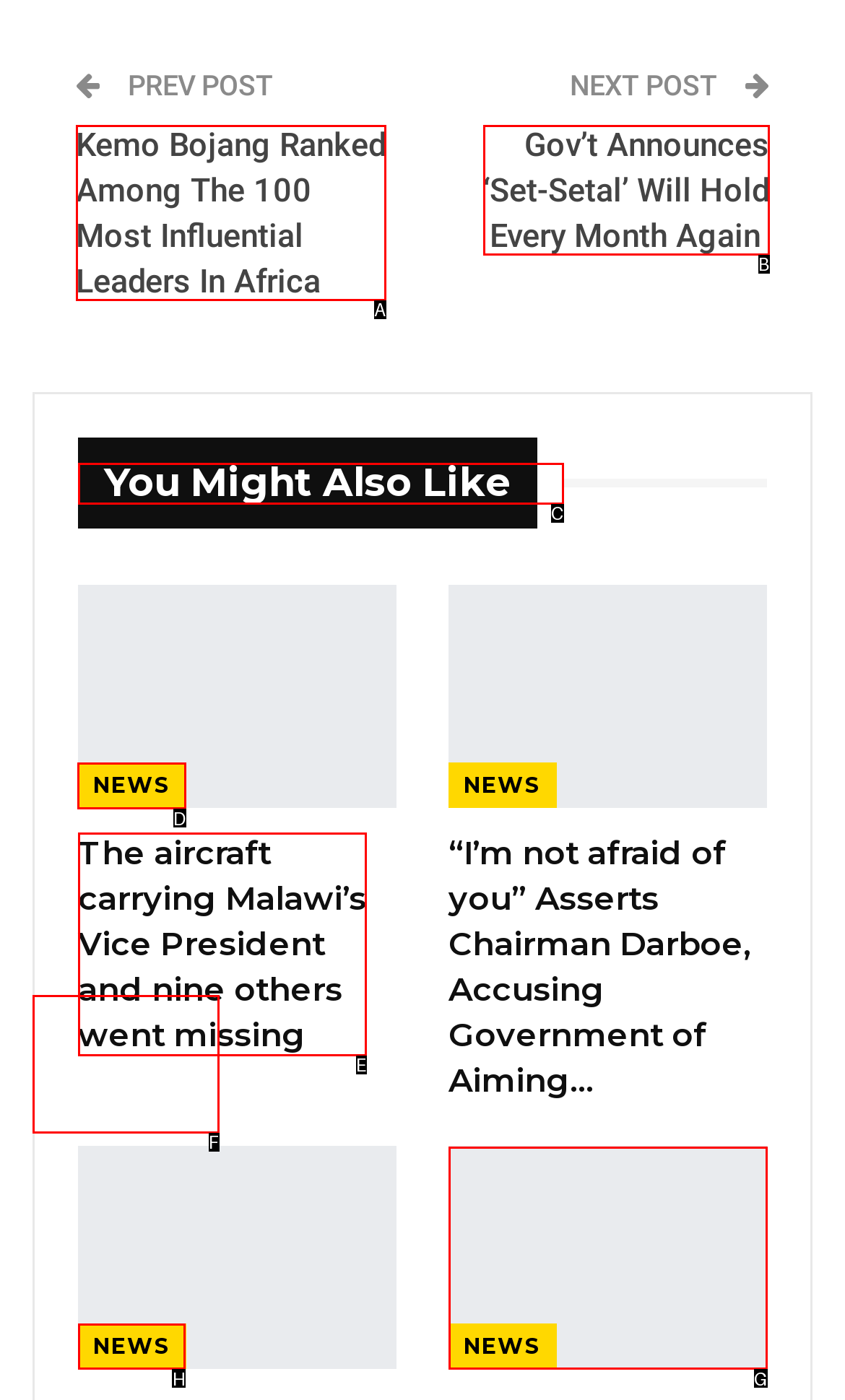Decide which letter you need to select to fulfill the task: Click on 'NEWS'
Answer with the letter that matches the correct option directly.

D